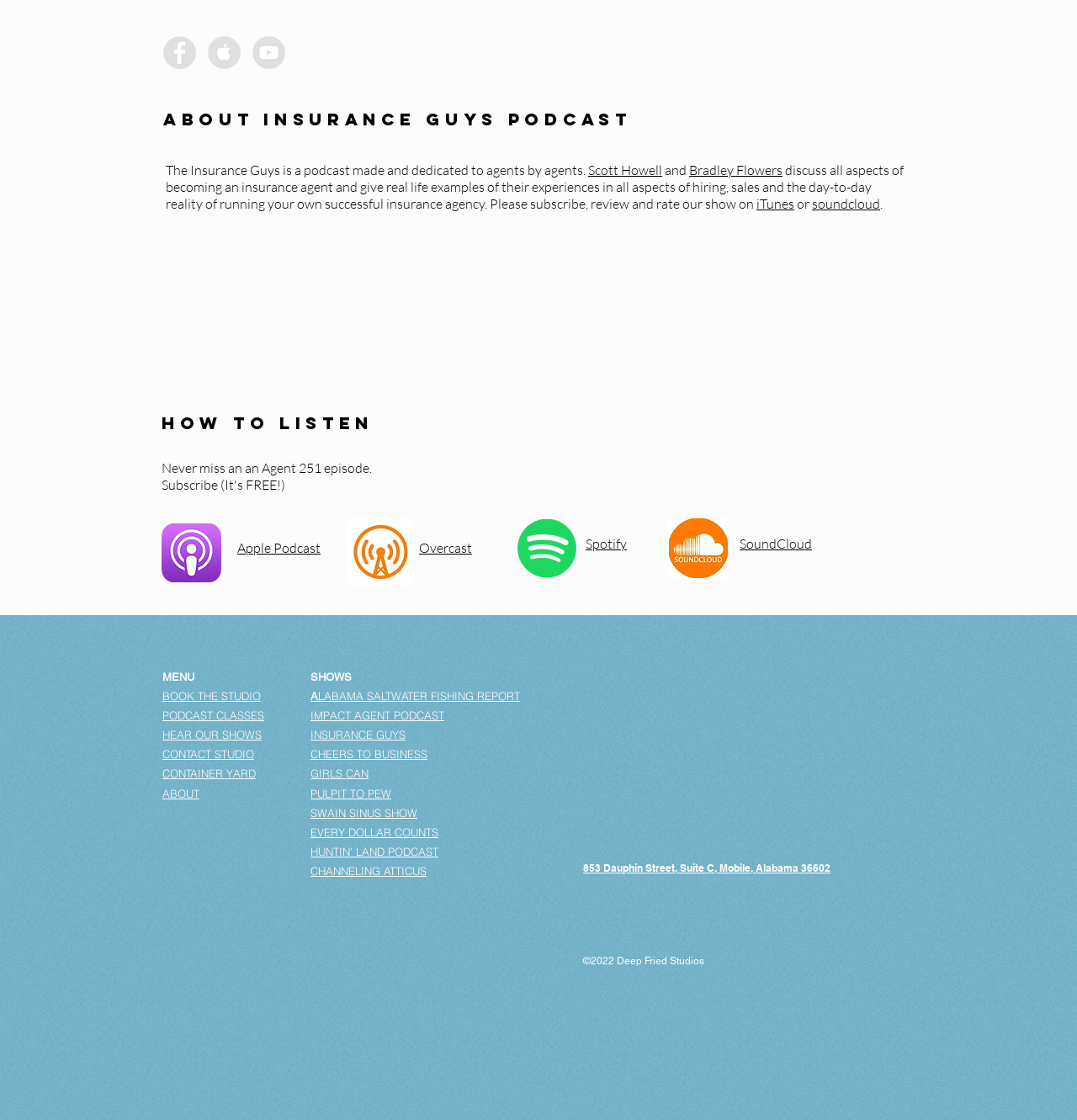Locate the bounding box coordinates of the area that needs to be clicked to fulfill the following instruction: "Contact the studio". The coordinates should be in the format of four float numbers between 0 and 1, namely [left, top, right, bottom].

[0.151, 0.668, 0.236, 0.679]